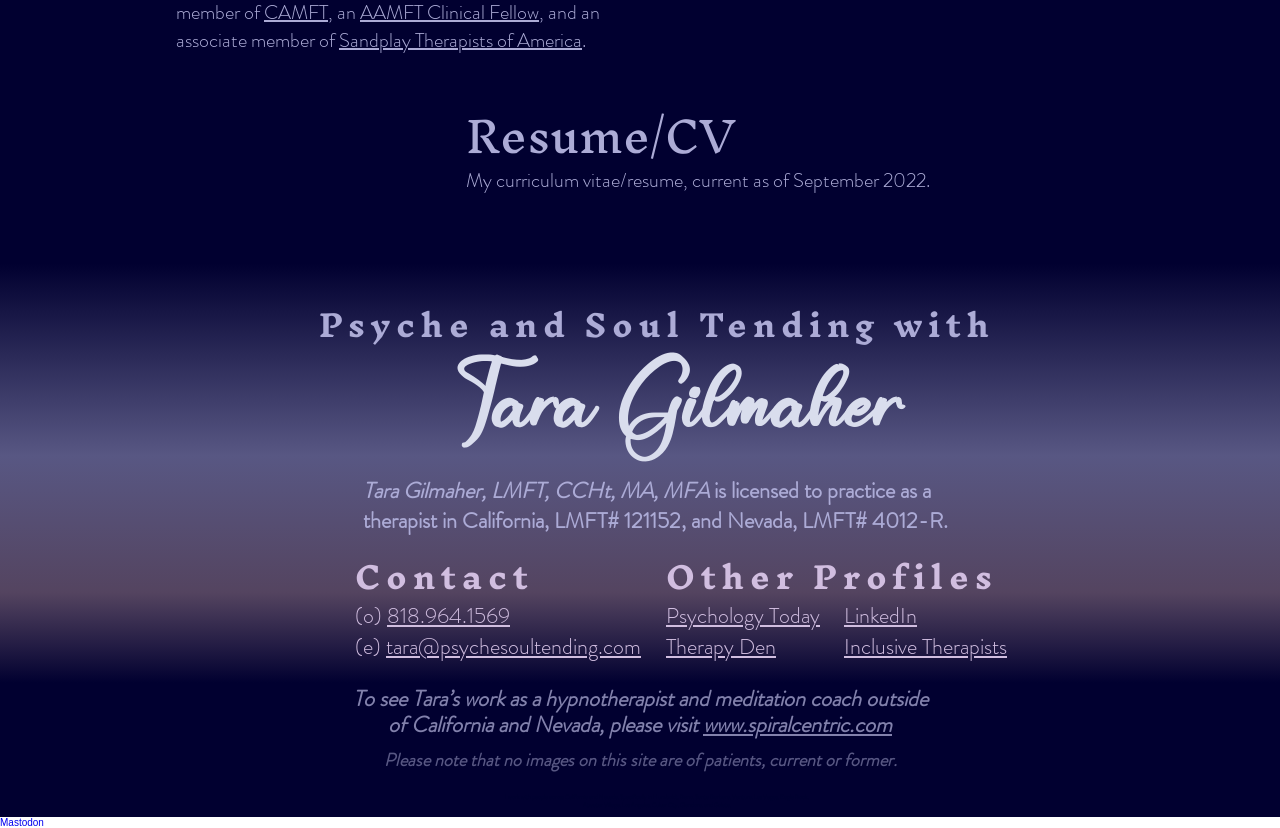Predict the bounding box coordinates of the area that should be clicked to accomplish the following instruction: "Follow Tara on Mastodon". The bounding box coordinates should consist of four float numbers between 0 and 1, i.e., [left, top, right, bottom].

[0.0, 0.986, 0.034, 0.999]